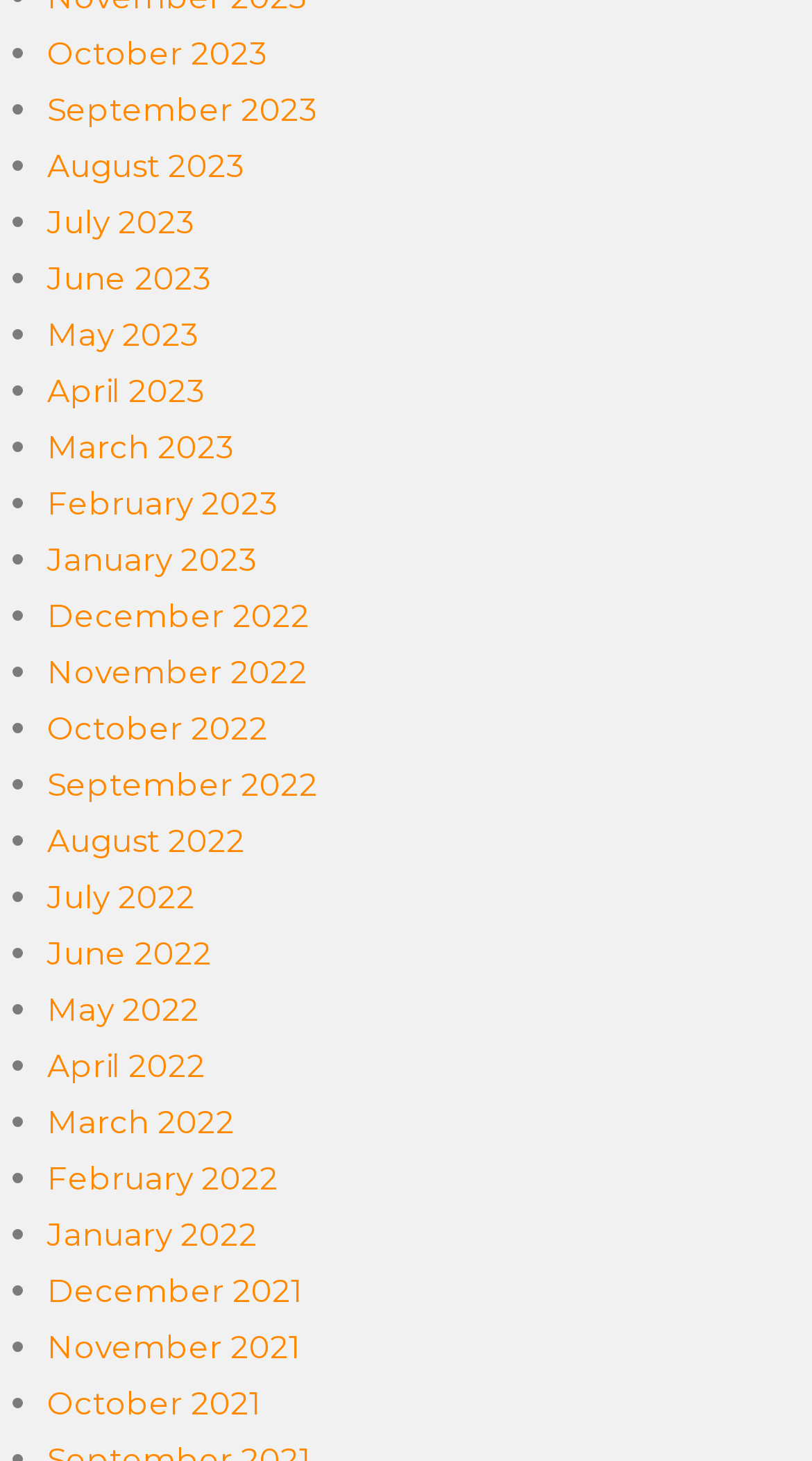Is there a link for August 2021?
Respond to the question with a well-detailed and thorough answer.

I searched the list of links on the webpage and did not find a link for August 2021. The earliest month listed is October 2021.